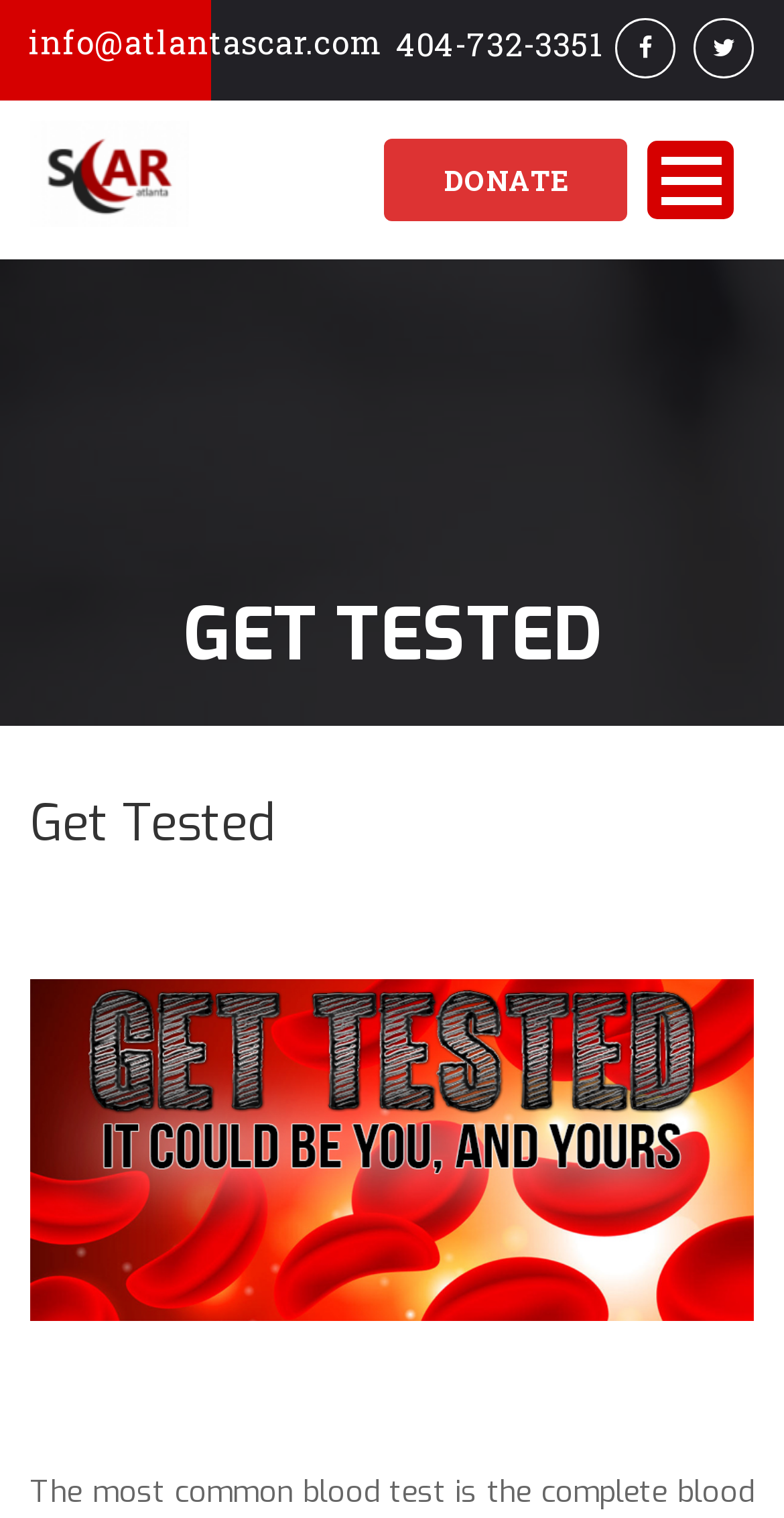Determine the bounding box coordinates in the format (top-left x, top-left y, bottom-right x, bottom-right y). Ensure all values are floating point numbers between 0 and 1. Identify the bounding box of the UI element described by: Shop

[0.244, 0.483, 0.936, 0.536]